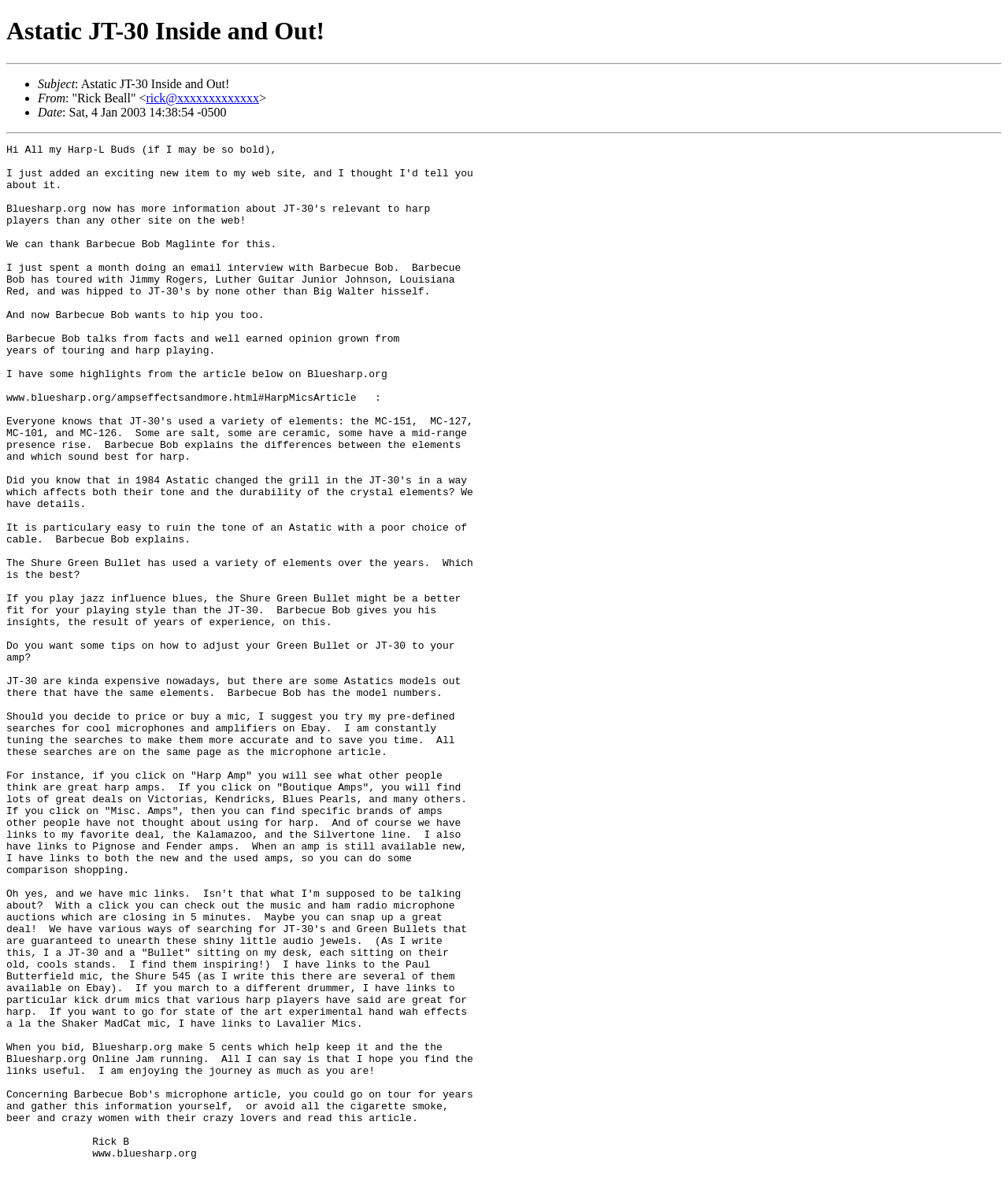From the element description: "rick@xxxxxxxxxxxxx", extract the bounding box coordinates of the UI element. The coordinates should be expressed as four float numbers between 0 and 1, in the order [left, top, right, bottom].

[0.145, 0.076, 0.257, 0.087]